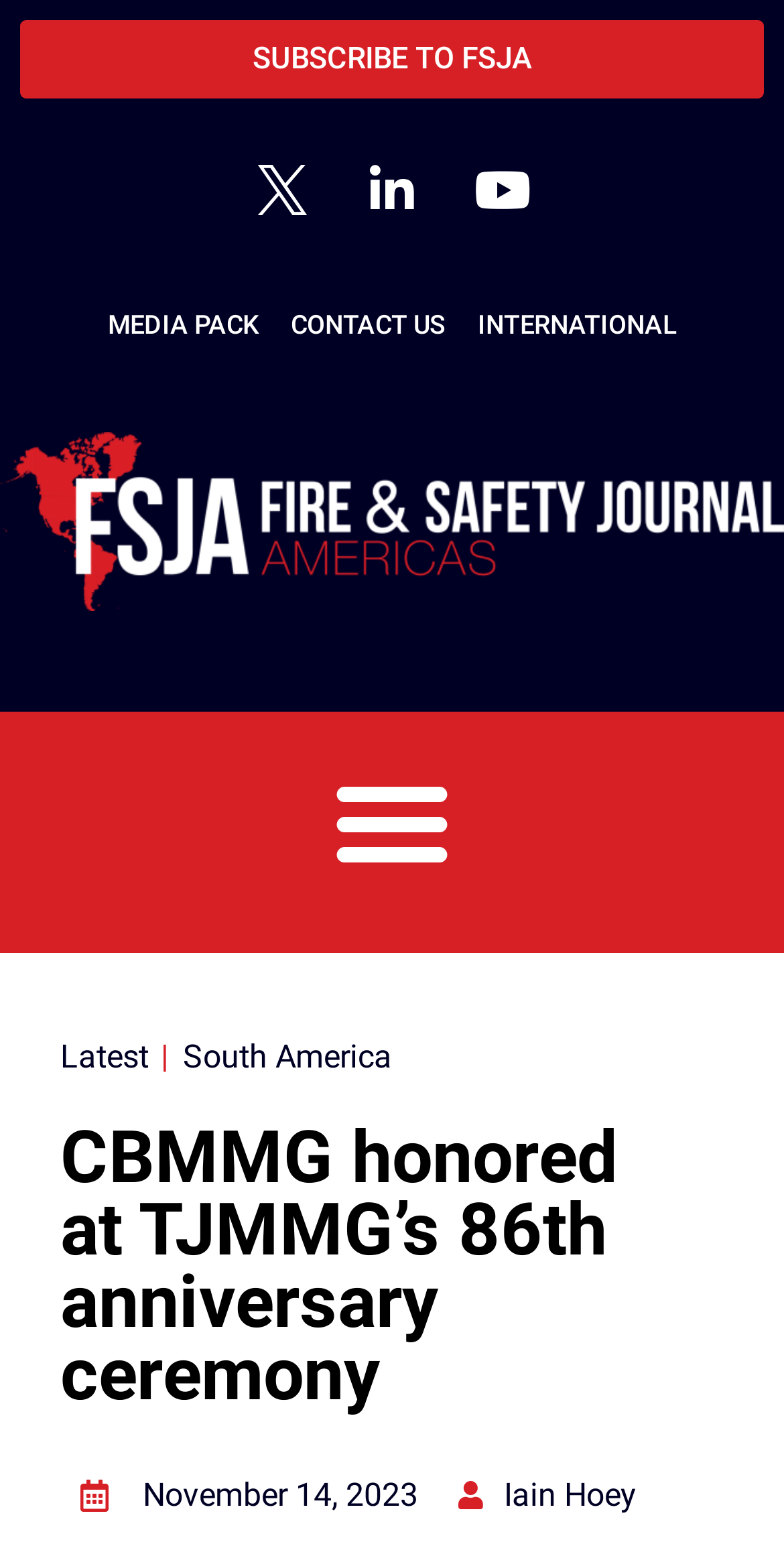Determine the bounding box coordinates of the section I need to click to execute the following instruction: "Toggle the menu". Provide the coordinates as four float numbers between 0 and 1, i.e., [left, top, right, bottom].

[0.385, 0.472, 0.615, 0.589]